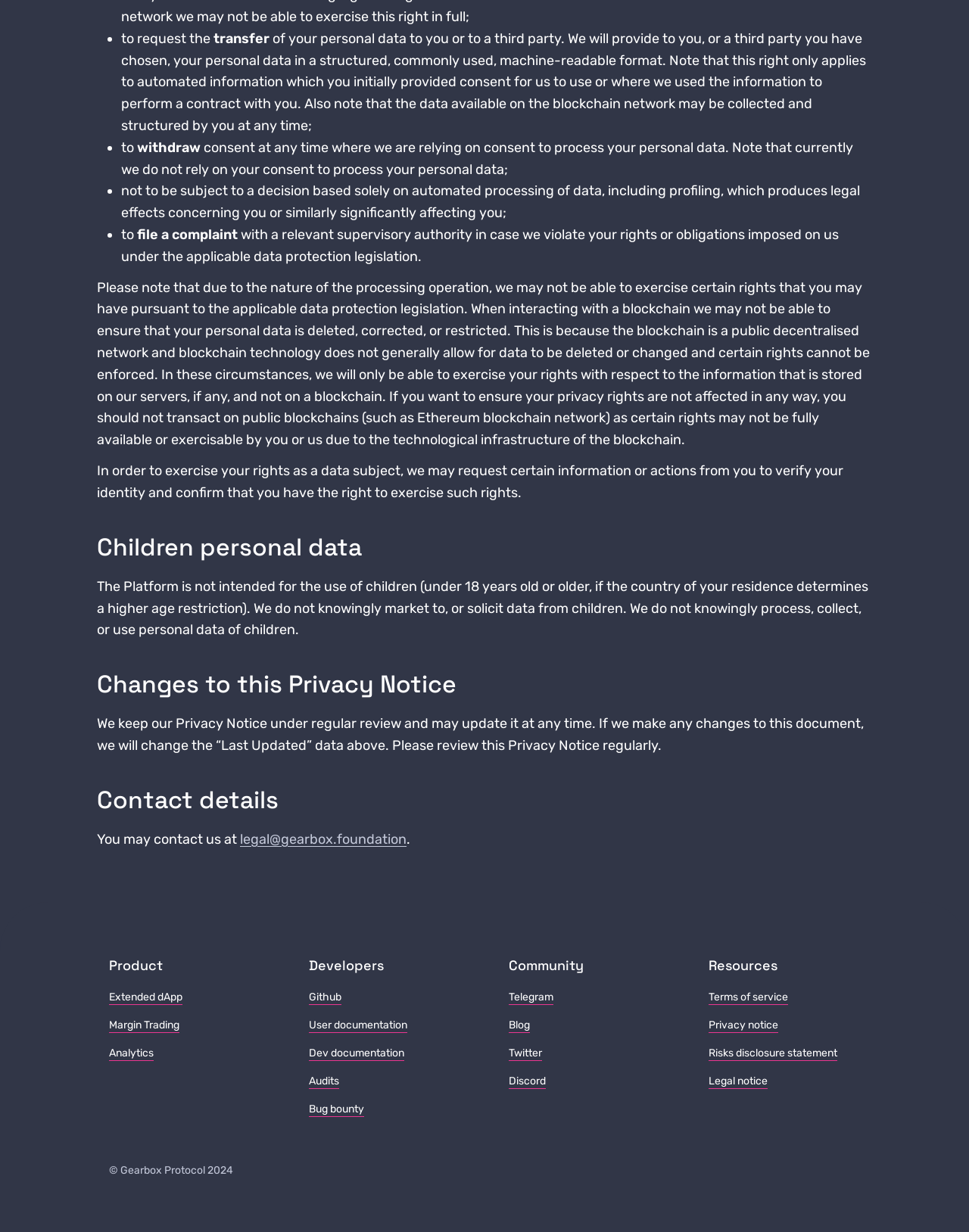Find the bounding box of the element with the following description: "Risks disclosure statement". The coordinates must be four float numbers between 0 and 1, formatted as [left, top, right, bottom].

[0.731, 0.849, 0.864, 0.86]